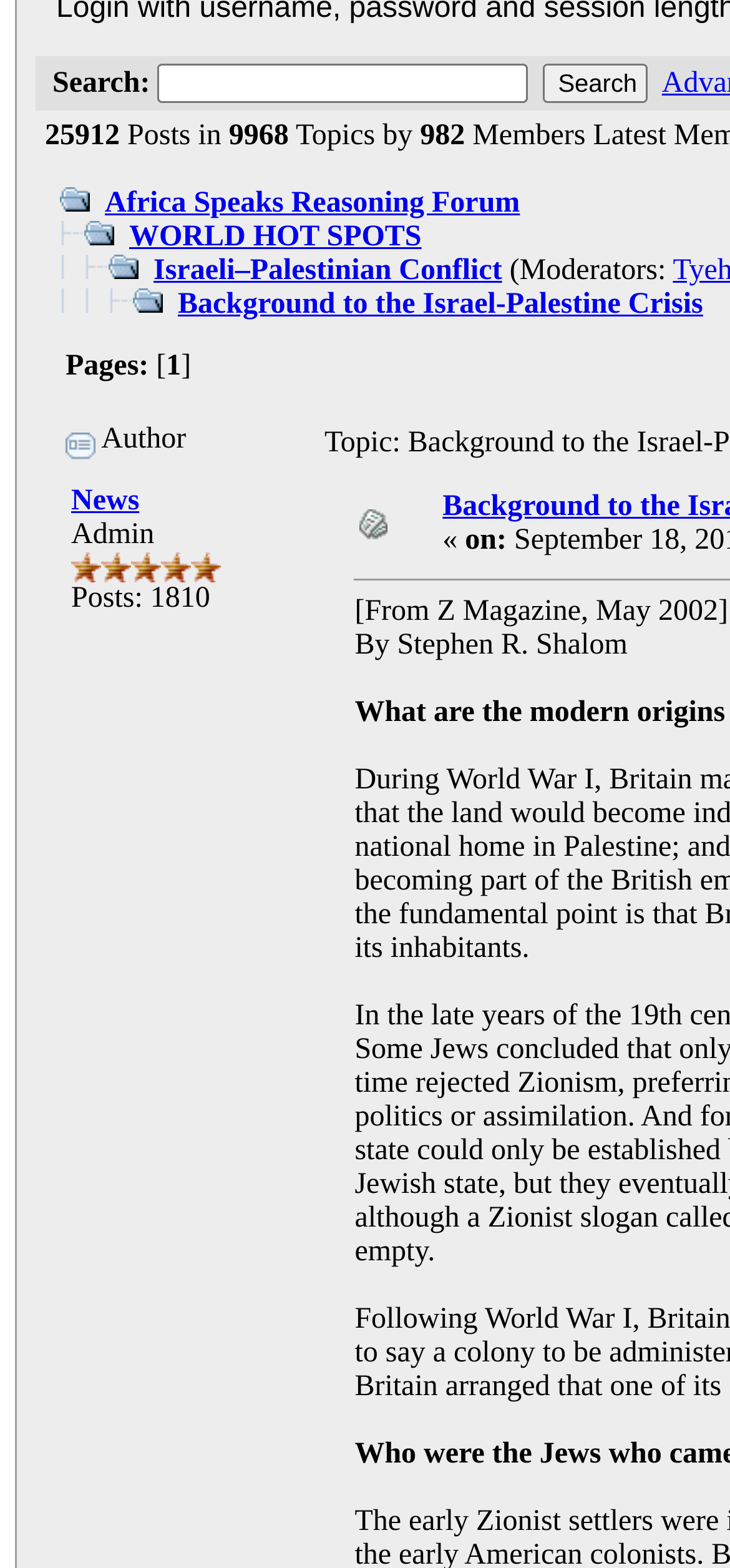From the given element description: "Israeli–Palestinian Conflict", find the bounding box for the UI element. Provide the coordinates as four float numbers between 0 and 1, in the order [left, top, right, bottom].

[0.21, 0.162, 0.688, 0.183]